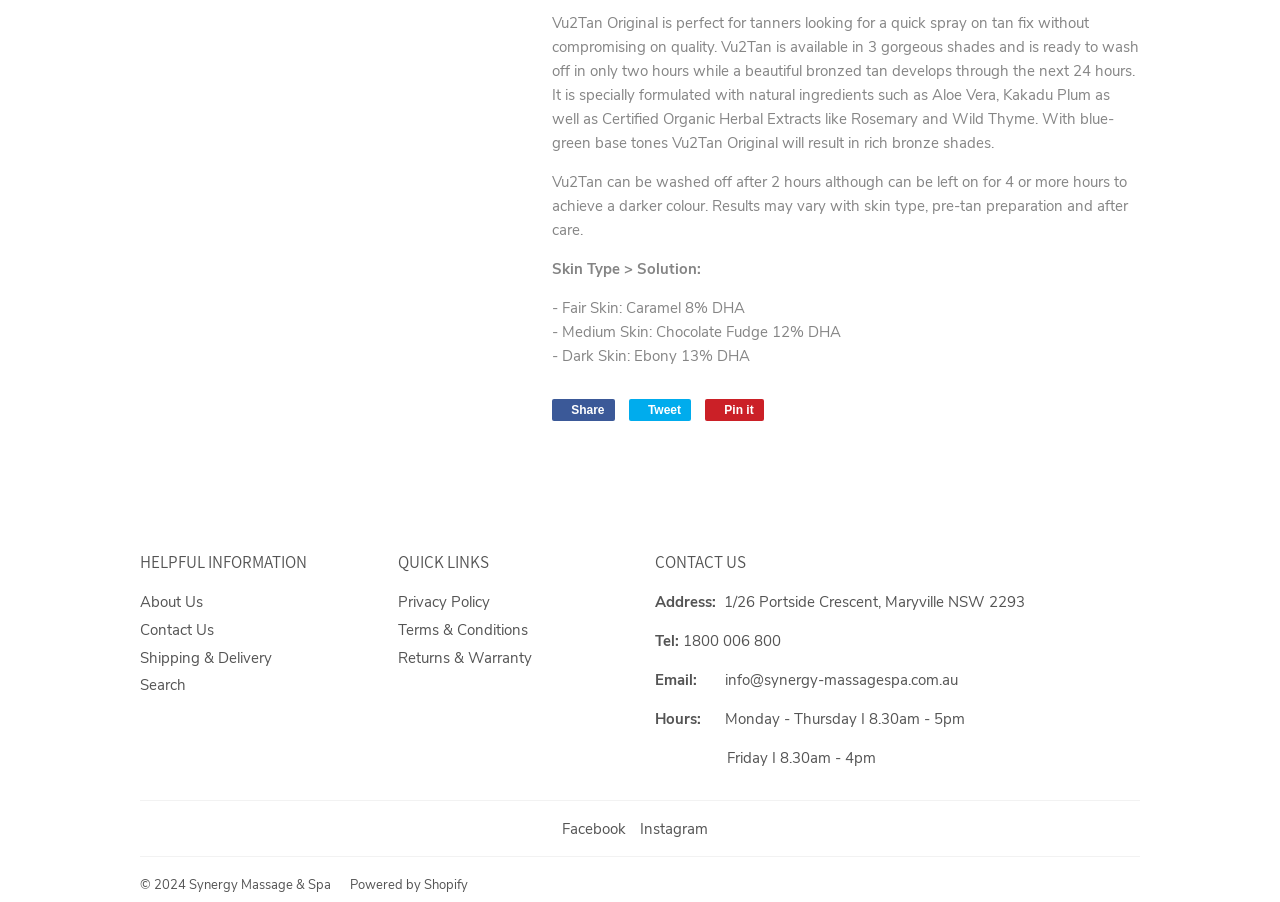Bounding box coordinates are to be given in the format (top-left x, top-left y, bottom-right x, bottom-right y). All values must be floating point numbers between 0 and 1. Provide the bounding box coordinate for the UI element described as: Share Share on Facebook

[0.431, 0.443, 0.48, 0.467]